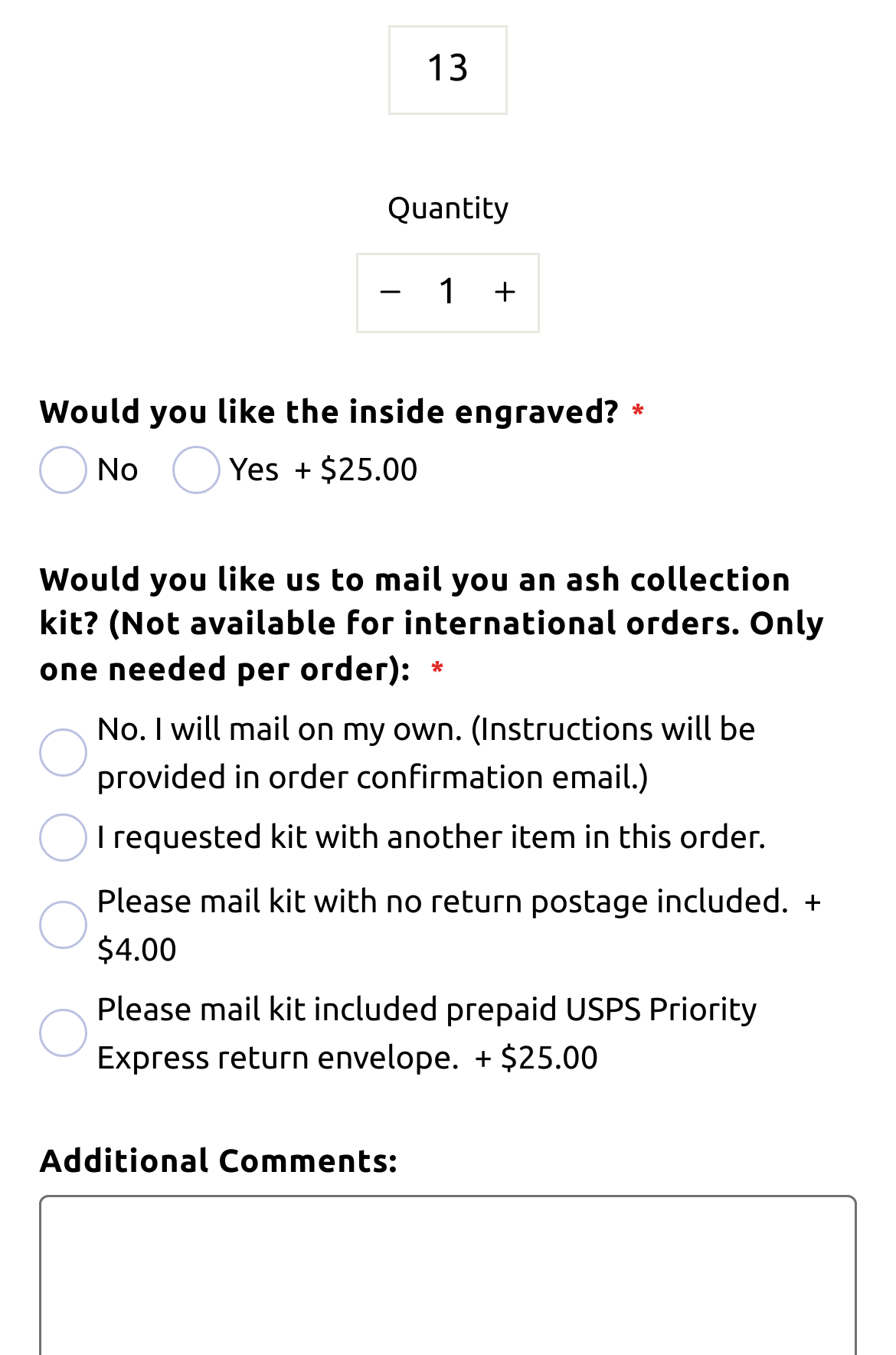Provide the bounding box coordinates of the area you need to click to execute the following instruction: "Increase item quantity by one".

[0.526, 0.187, 0.603, 0.245]